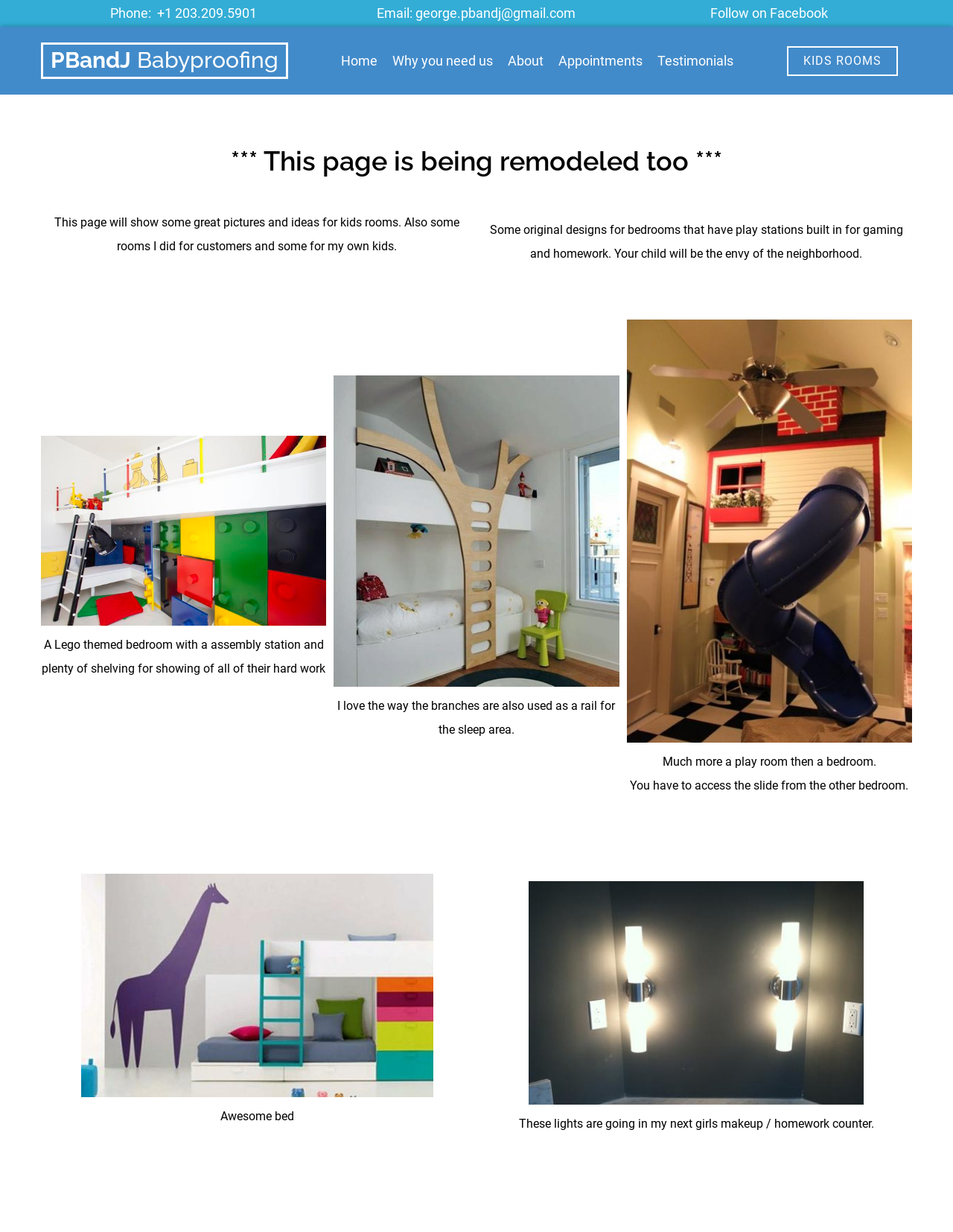Find the bounding box coordinates of the element I should click to carry out the following instruction: "Send an email".

[0.436, 0.004, 0.604, 0.017]